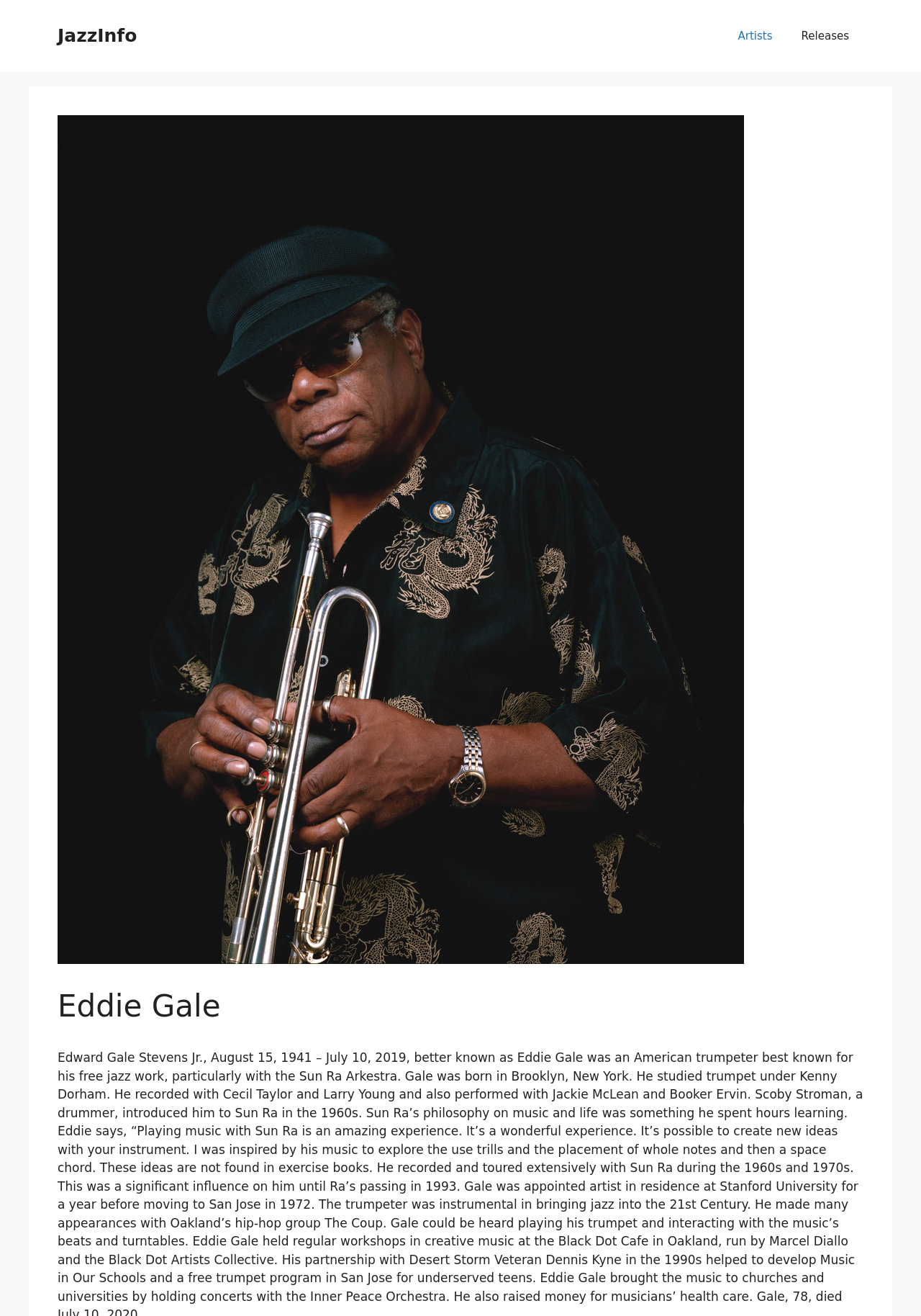Offer a meticulous caption that includes all visible features of the webpage.

The webpage is a biography page for Eddie Gale, an American trumpeter. At the top of the page, there is a banner with the site's name, situated across the full width of the page. Below the banner, on the left side, there is a link to "JazzInfo". On the right side, there is a primary navigation menu with two links: "Artists" and "Releases", placed side by side.

The main content of the page is headed by a large heading that reads "Eddie Gale", which occupies a significant portion of the page, spanning from the left edge to the right edge, and taking up about a quarter of the page's height.